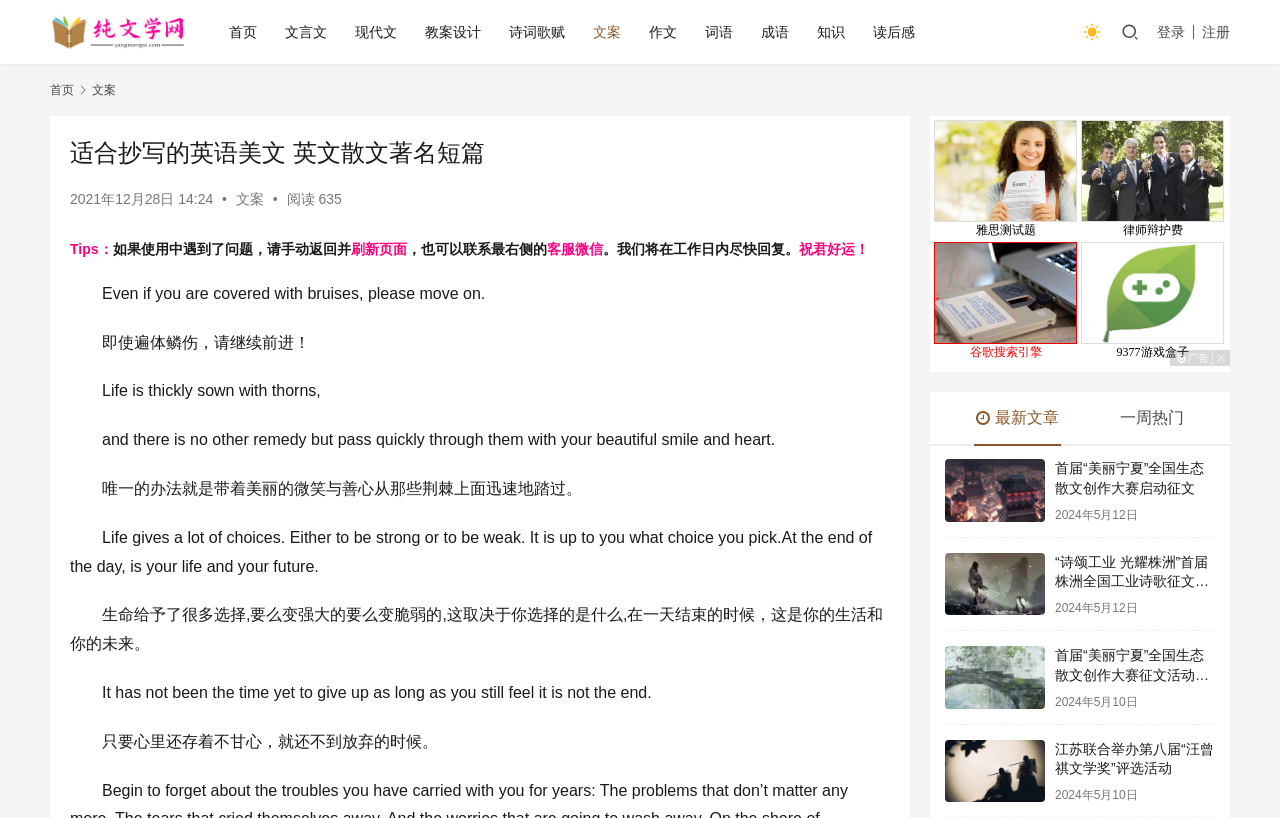Identify the bounding box coordinates of the region that should be clicked to execute the following instruction: "Click on the login button".

[0.904, 0.023, 0.933, 0.055]